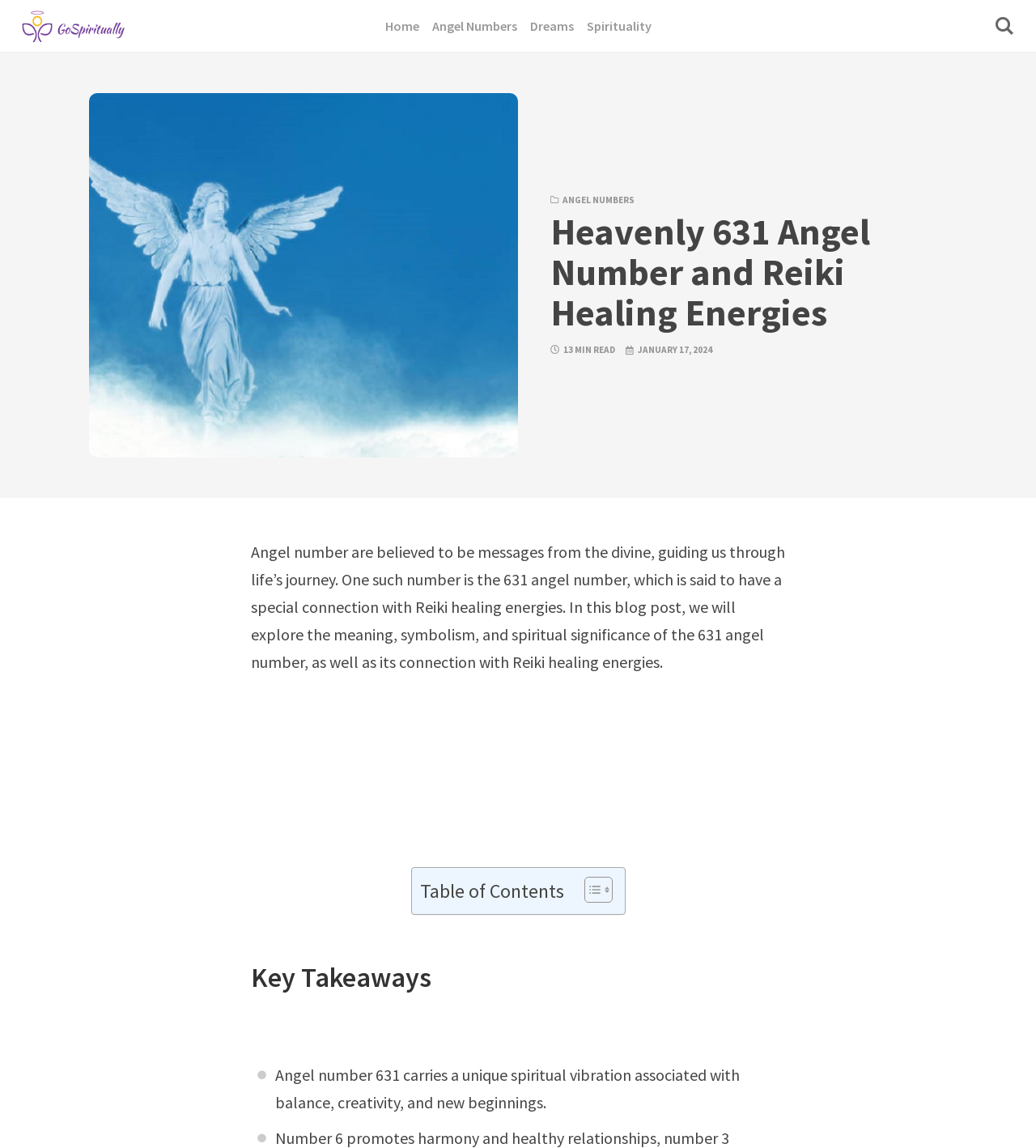With reference to the screenshot, provide a detailed response to the question below:
What is the connection between angel number 631 and Reiki healing energies?

According to the static text 'Angel number are believed to be messages from the divine, guiding us through life’s journey. One such number is the 631 angel number, which is said to have a special connection with Reiki healing energies.', it is clear that angel number 631 has a special connection with Reiki healing energies.